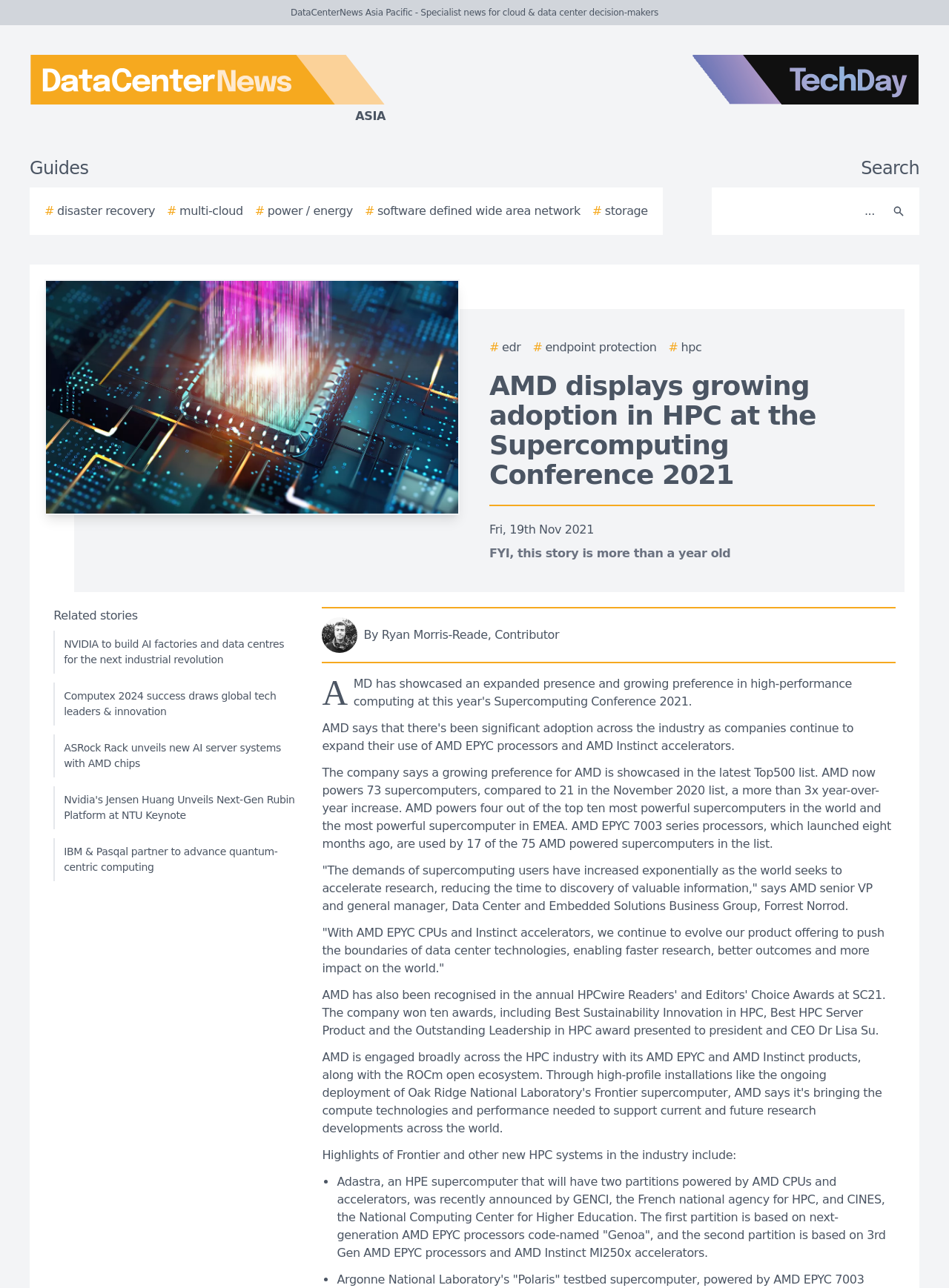Write a detailed summary of the webpage.

The webpage appears to be a news article from DataCenterNews Asia Pacific, with a focus on high-performance computing. At the top of the page, there is a logo for DataCenterNews Asia Pacific, accompanied by a link to the website. To the right of the logo, there is a link to TechDay, another news outlet.

Below the logos, there is a navigation menu with links to guides on various topics, including disaster recovery, multi-cloud, power/energy, software-defined wide area network, and storage. To the right of the navigation menu, there is a search bar with a search button.

The main content of the page is an article titled "AMD displays growing adoption in HPC at the Supercomputing Conference 2021". The article has a heading, followed by the date of publication, "Fri, 19th Nov 2021". Below the date, there is a note indicating that the story is more than a year old.

The article itself is divided into several sections. The first section discusses AMD's growing presence in high-performance computing, with a quote from AMD's senior VP and general manager, Forrest Norrod. The second section highlights the features of Frontier and other new HPC systems in the industry.

To the right of the article, there is a section titled "Related stories", which lists several links to other news articles on related topics, including NVIDIA, Computex, ASRock Rack, and IBM.

Throughout the page, there are several images, including logos for DataCenterNews Asia Pacific and TechDay, as well as an author image and a story image.